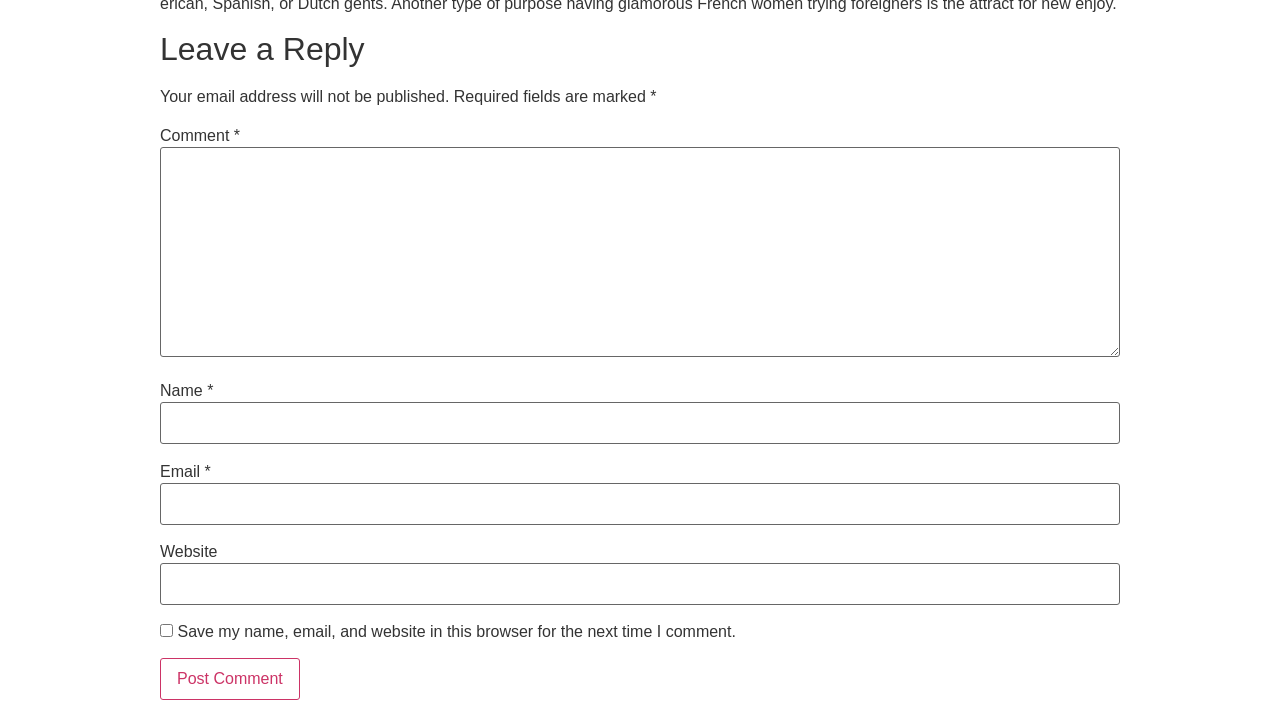Identify the bounding box coordinates of the HTML element based on this description: "parent_node: Comment * name="comment"".

[0.125, 0.206, 0.875, 0.5]